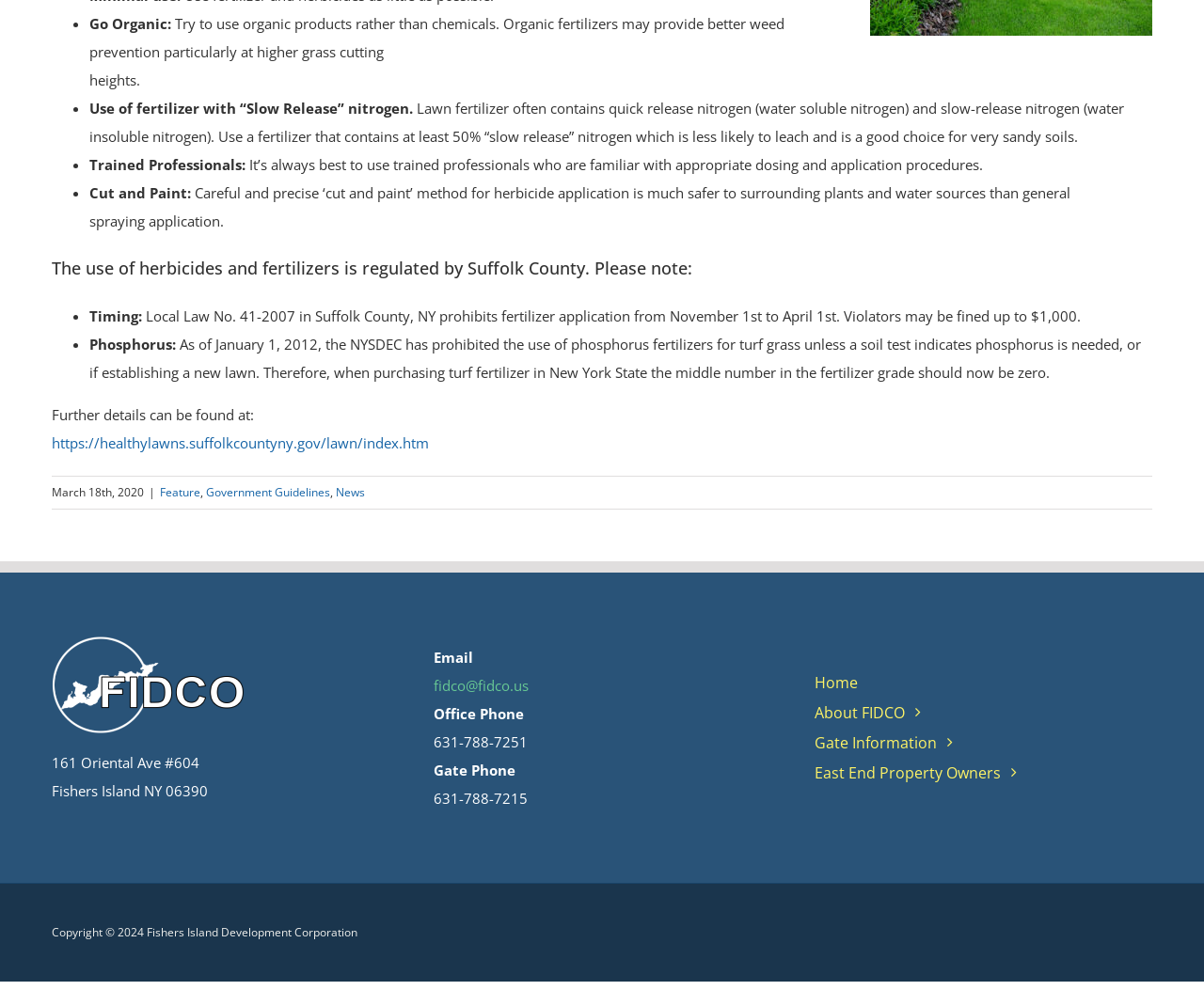Find the bounding box of the element with the following description: "Home". The coordinates must be four float numbers between 0 and 1, formatted as [left, top, right, bottom].

[0.677, 0.664, 0.957, 0.694]